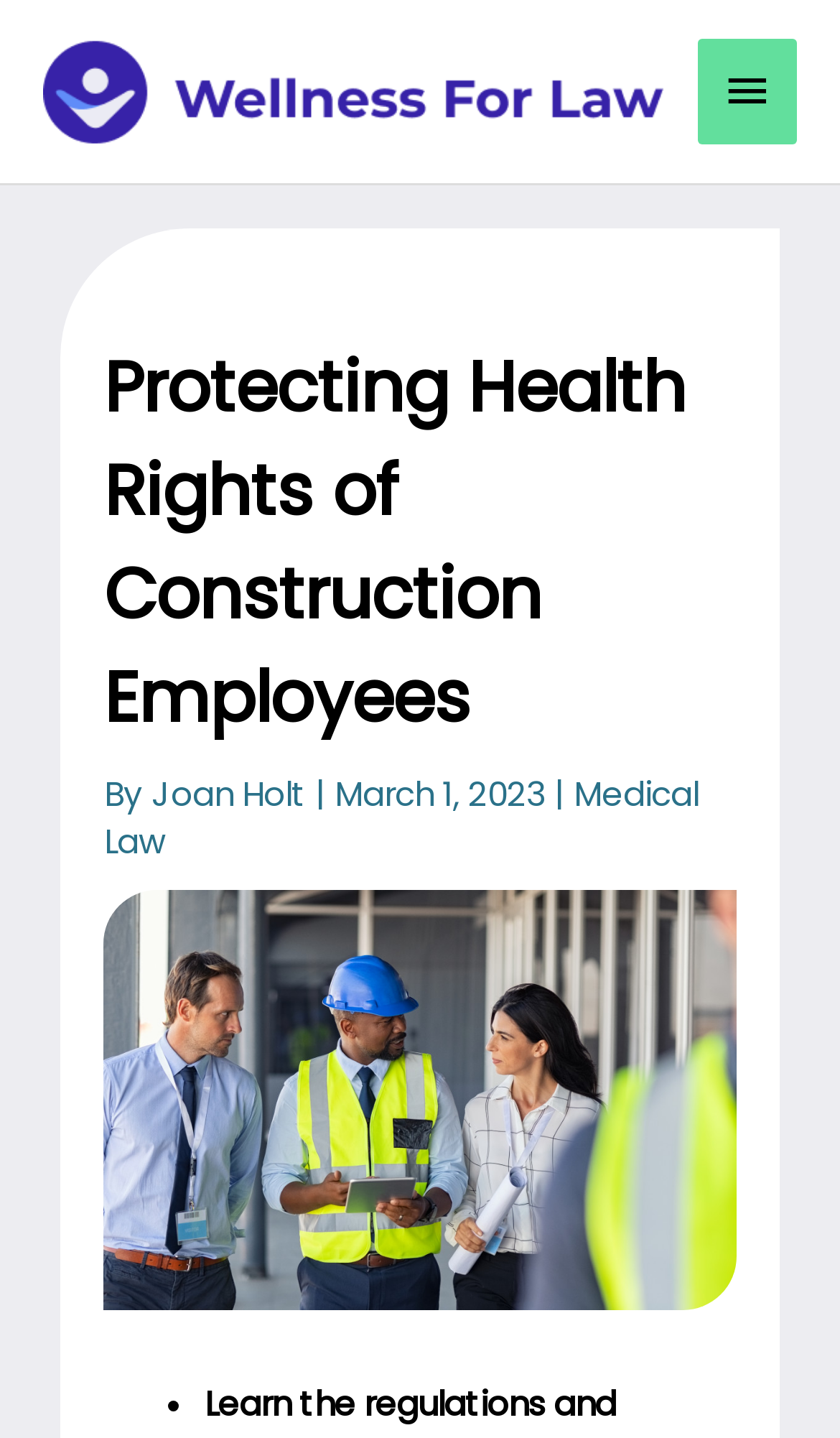Who is the author of the article?
Respond to the question with a well-detailed and thorough answer.

The author of the article is Joan Holt, as mentioned in the text 'By Joan Holt' below the heading.